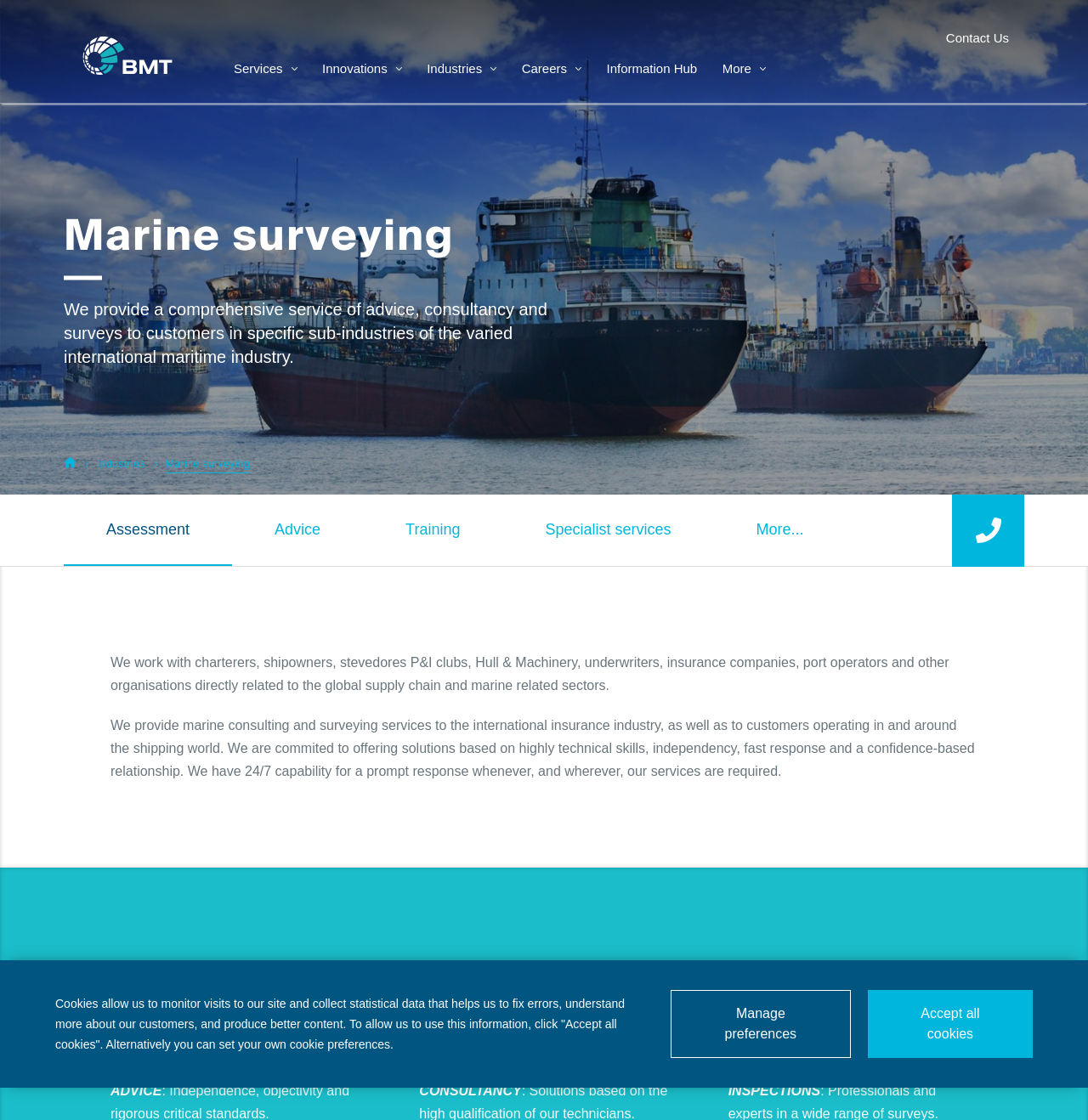What are the three main areas of service offered by BMT?
Refer to the image and offer an in-depth and detailed answer to the question.

The webpage highlights three main areas of service offered by BMT, which are Advice, Consultancy, and Inspections, as indicated by the separate headings and descriptions on the webpage.